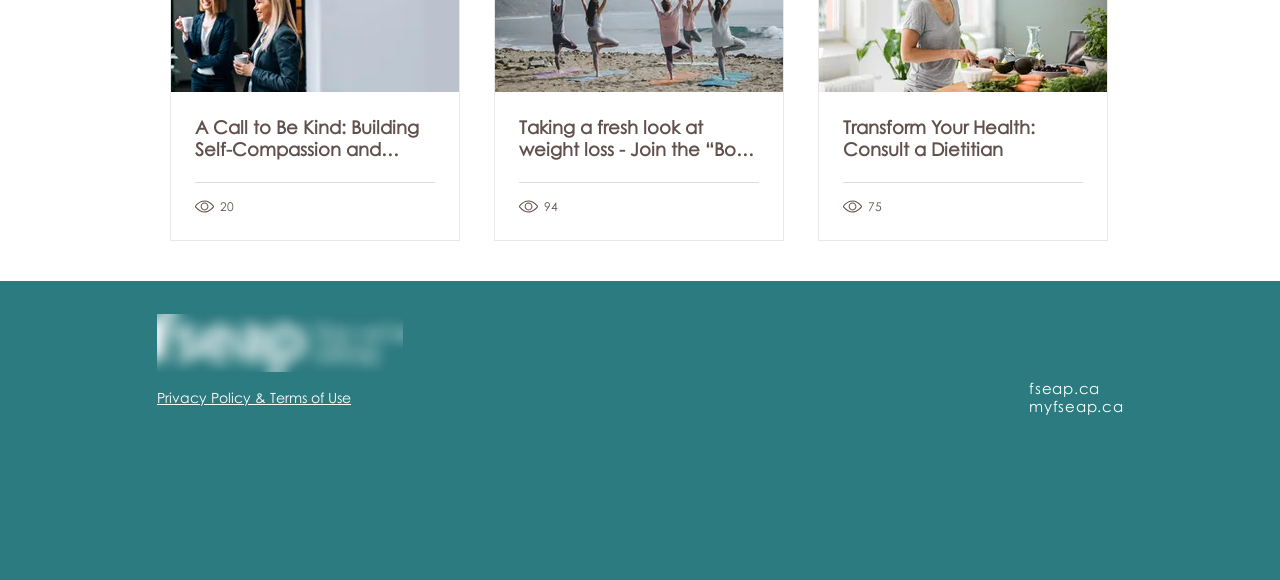Using the provided element description: "aria-label="Twitter - White Circle"", identify the bounding box coordinates. The coordinates should be four floats between 0 and 1 in the order [left, top, right, bottom].

[0.812, 0.541, 0.838, 0.596]